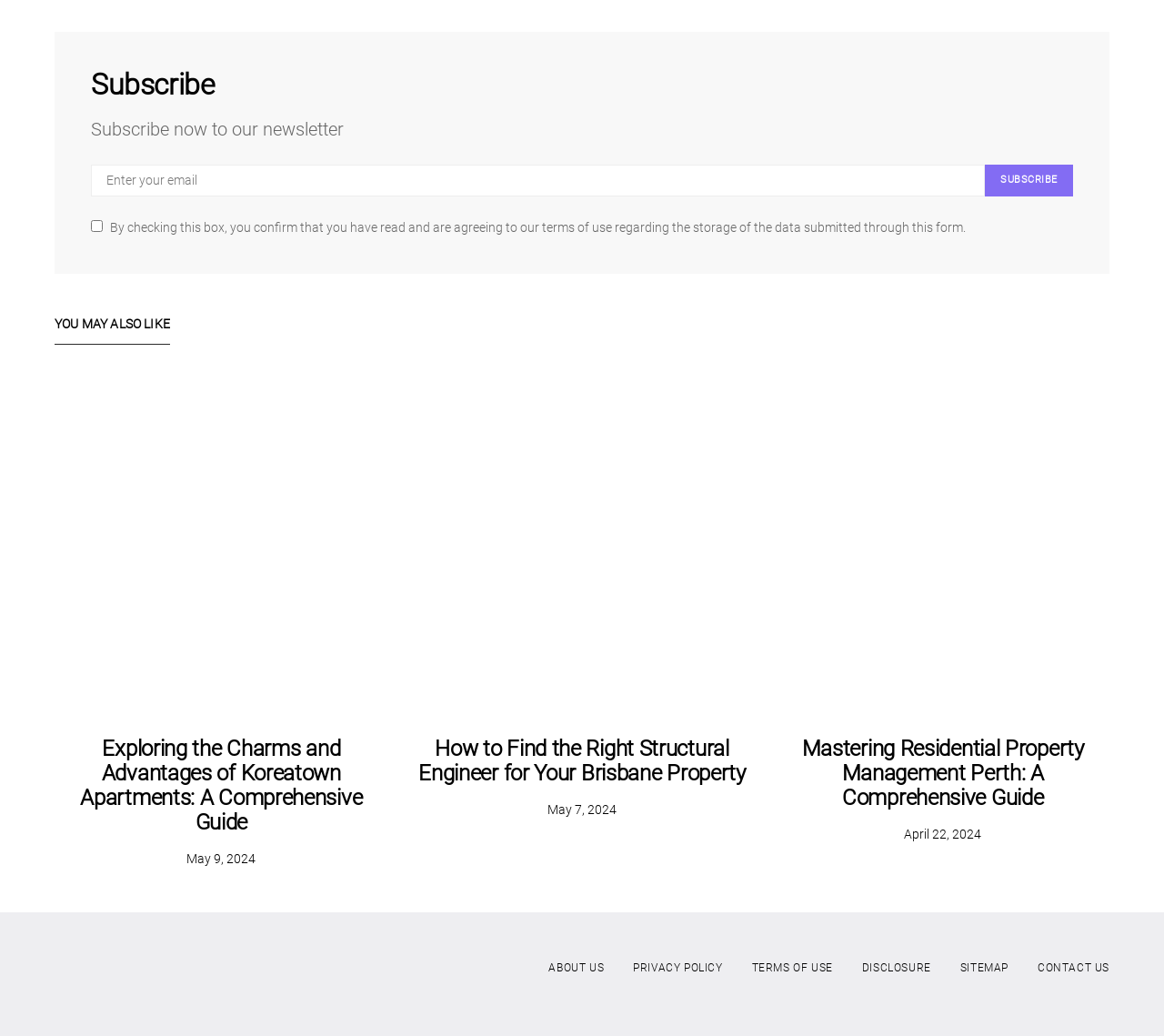Given the element description, predict the bounding box coordinates in the format (top-left x, top-left y, bottom-right x, bottom-right y), using floating point numbers between 0 and 1: About Us

[0.471, 0.926, 0.519, 0.942]